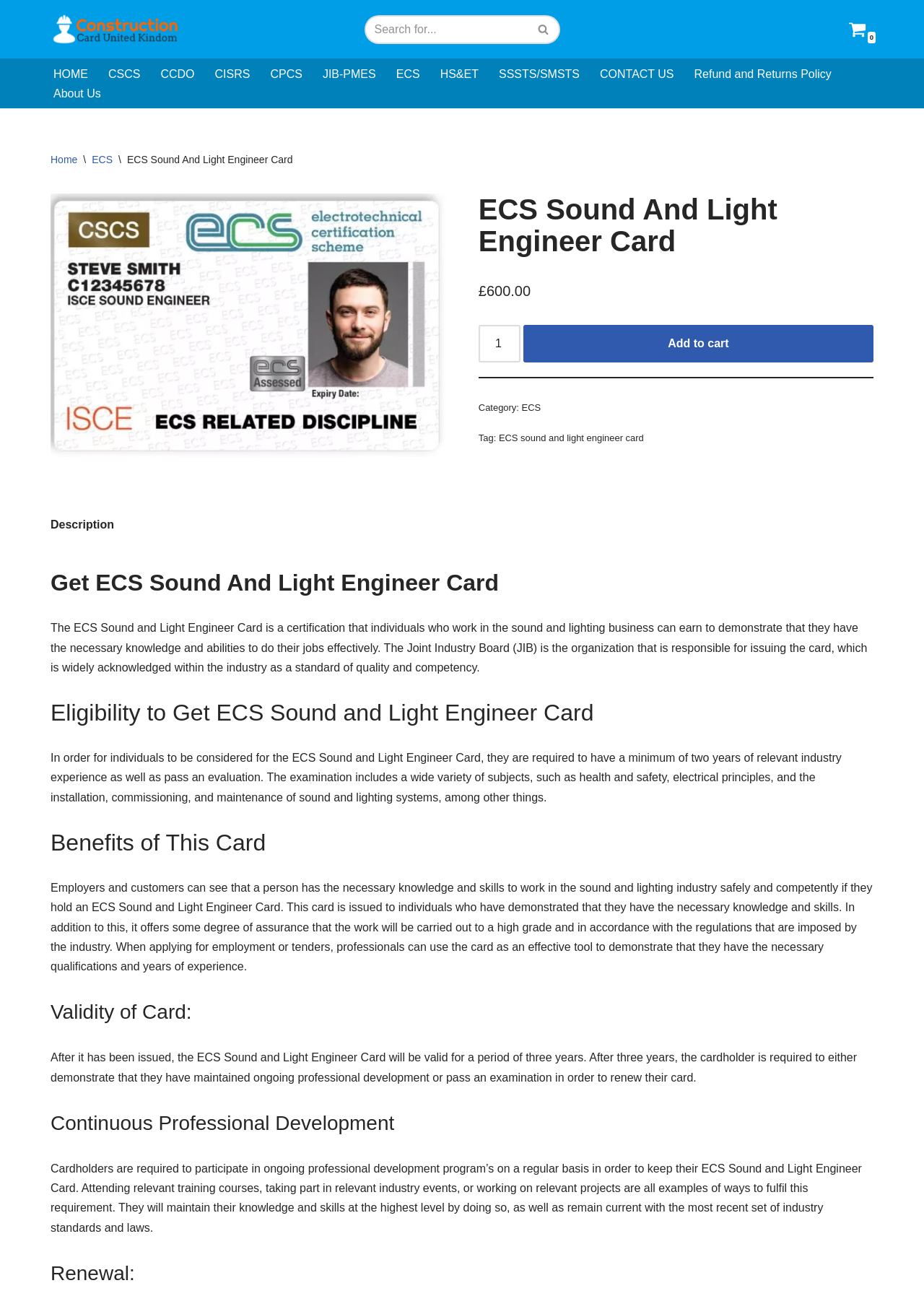Could you determine the bounding box coordinates of the clickable element to complete the instruction: "View refund and returns policy"? Provide the coordinates as four float numbers between 0 and 1, i.e., [left, top, right, bottom].

[0.751, 0.049, 0.9, 0.064]